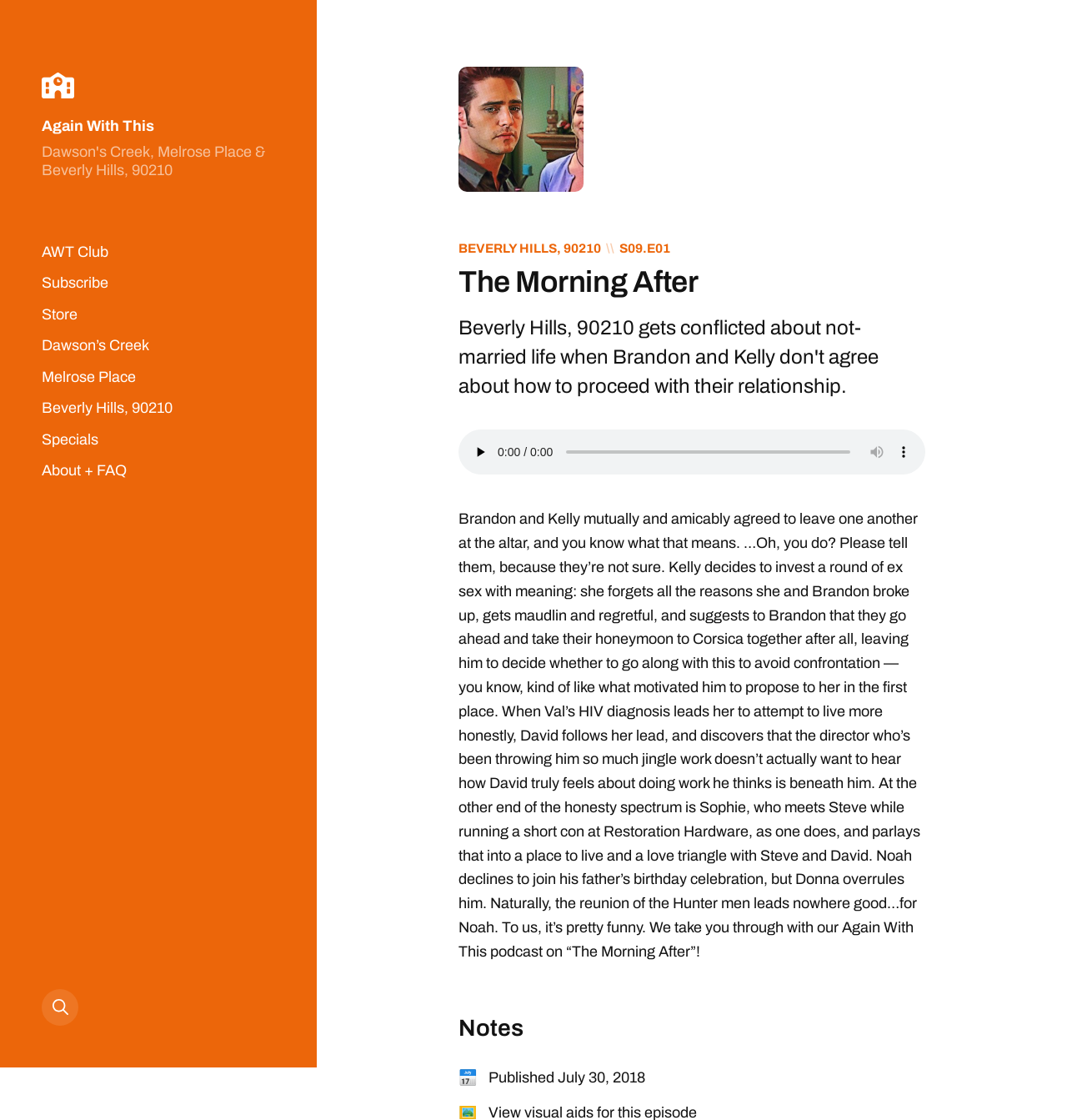Can you extract the headline from the webpage for me?

The Morning After